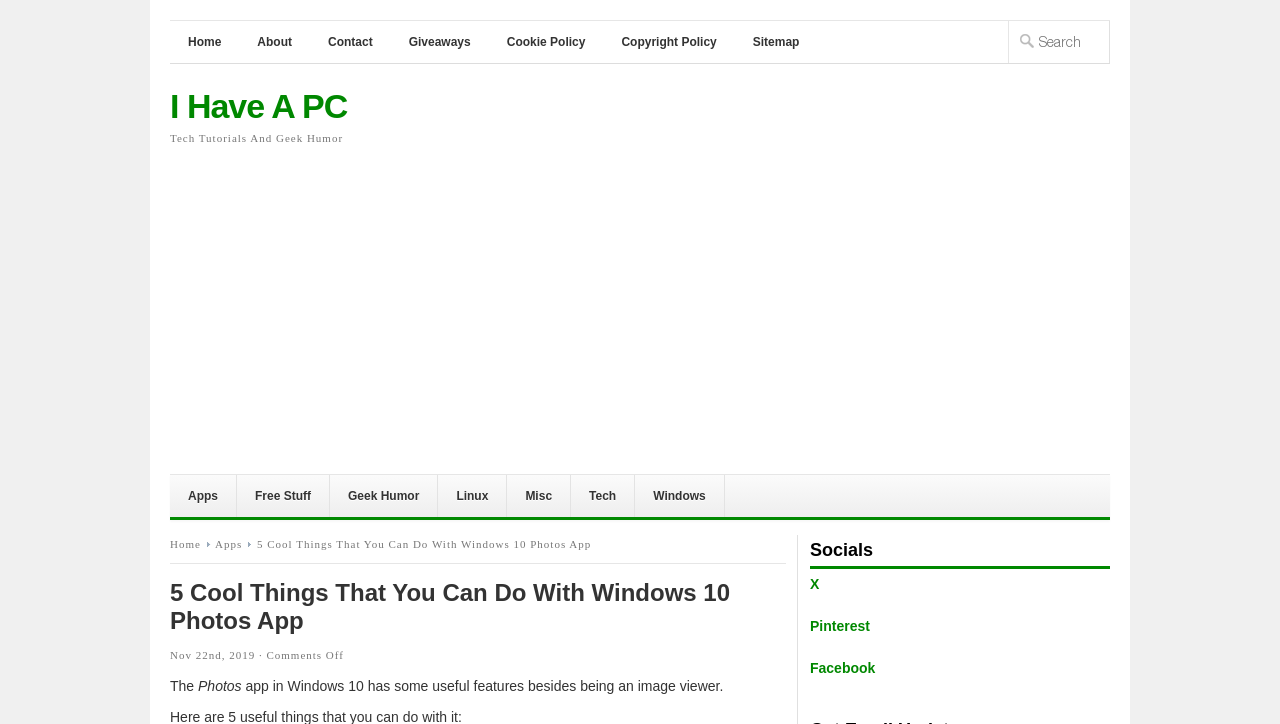Identify the bounding box coordinates for the element you need to click to achieve the following task: "check social media". Provide the bounding box coordinates as four float numbers between 0 and 1, in the form [left, top, right, bottom].

[0.633, 0.739, 0.867, 0.786]